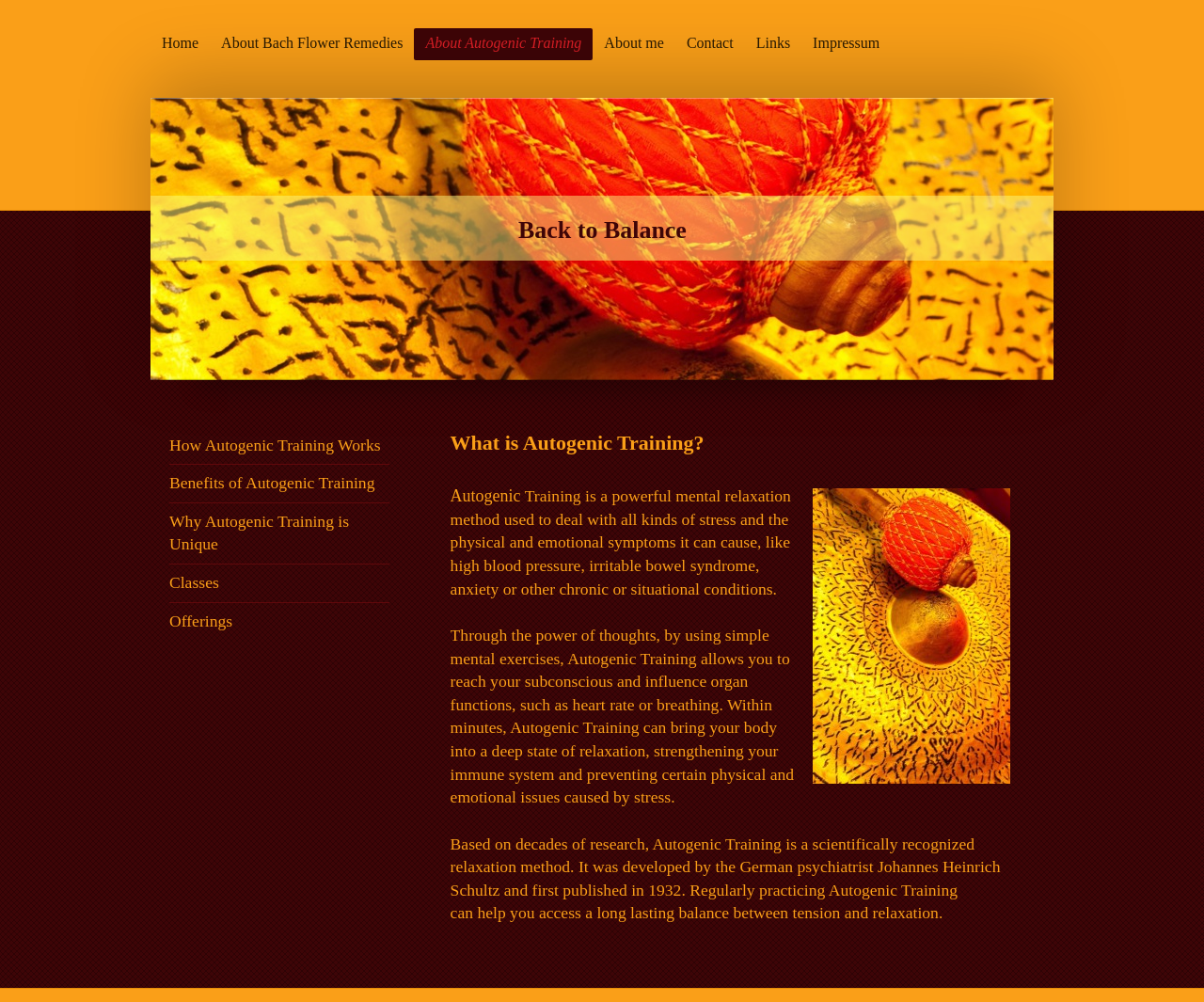Locate the bounding box coordinates of the area that needs to be clicked to fulfill the following instruction: "View the 'About Autogenic Training' page". The coordinates should be in the format of four float numbers between 0 and 1, namely [left, top, right, bottom].

[0.344, 0.028, 0.492, 0.06]